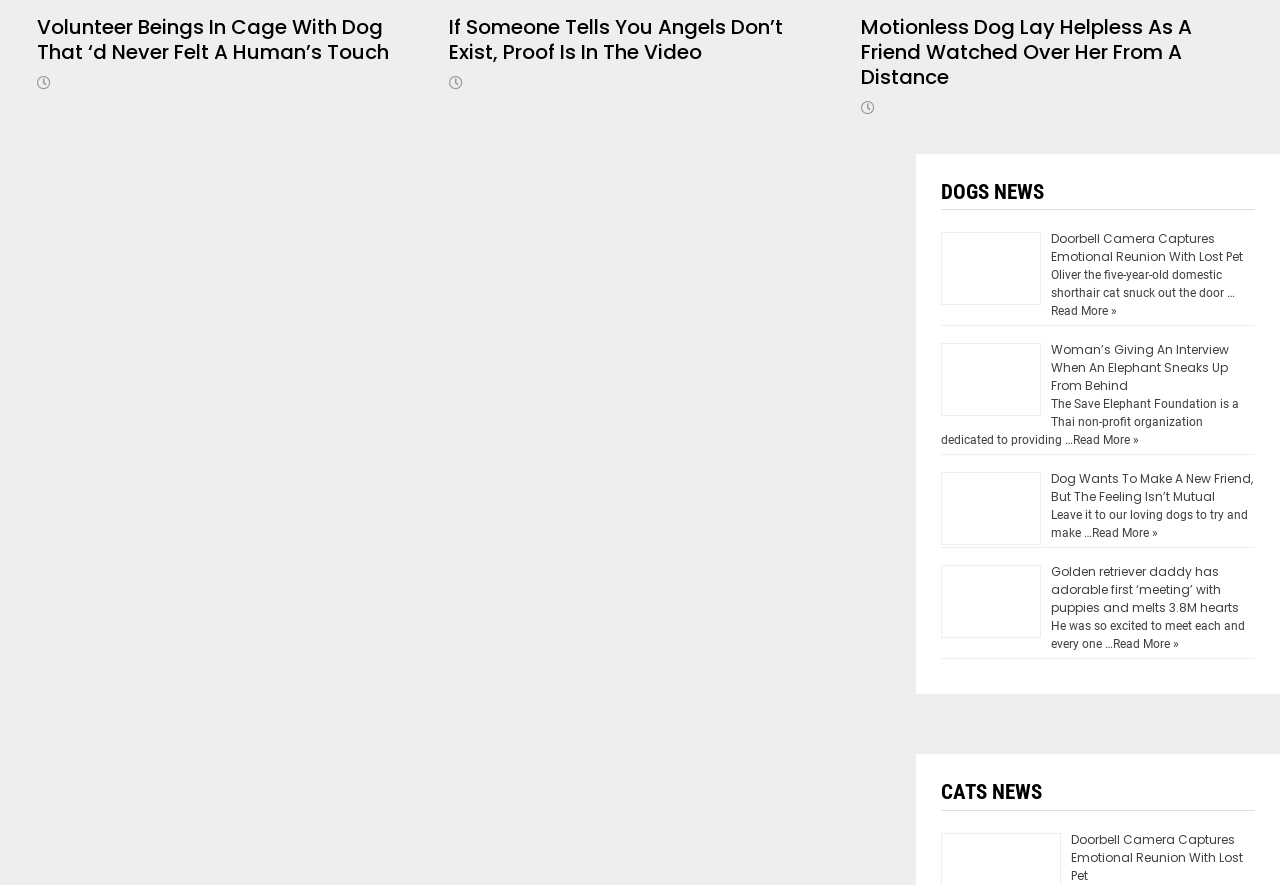Determine the bounding box coordinates for the HTML element mentioned in the following description: "Read More »". The coordinates should be a list of four floats ranging from 0 to 1, represented as [left, top, right, bottom].

[0.821, 0.344, 0.873, 0.36]